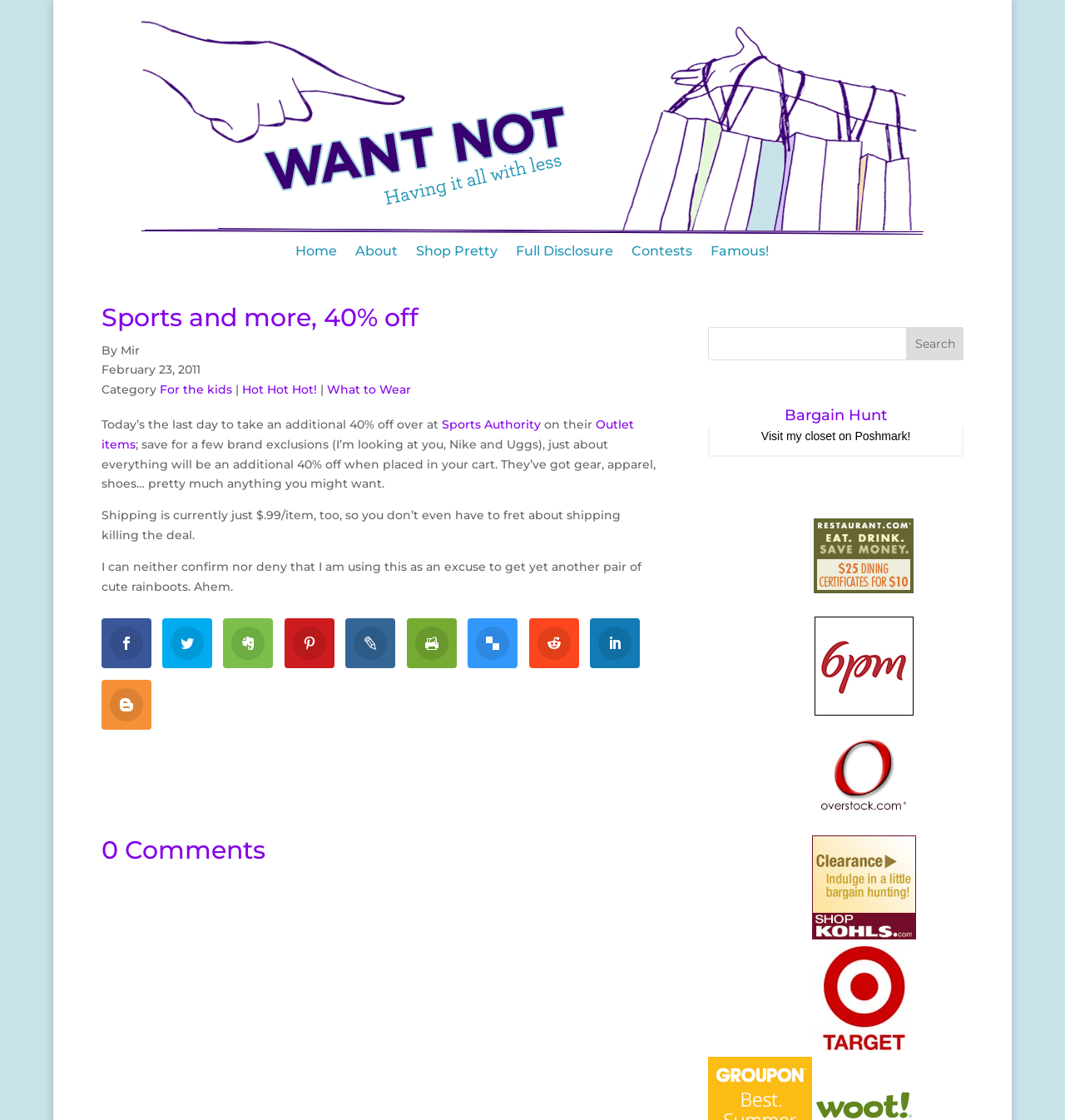Write a detailed summary of the webpage, including text, images, and layout.

This webpage appears to be a blog post about a sale at Sports Authority. At the top of the page, there is a large image taking up most of the width. Below the image, there are seven links in a row, including "Home", "About", "Shop Pretty", and others. 

To the left of these links, there is a heading that reads "Sports and more, 40% off" followed by the author's name "By Mir" and the date "February 23, 2011". Below this, there are several links and pieces of text, including a category label and links to related topics.

The main content of the page is a block of text that describes the sale at Sports Authority, including the discount amount and the types of products available. The text also mentions the shipping cost and the author's personal experience with the sale.

Below the main content, there are several social media links represented by icons. To the right of these links, there is a search bar with a textbox and a "Search" button. Above the search bar, there is a heading that reads "Bargain Hunt". 

Further down the page, there is a section with several links to other websites, including Overstock and Target, each accompanied by an image. The page ends with a heading that reads "0 Comments", indicating that there are no comments on the post.